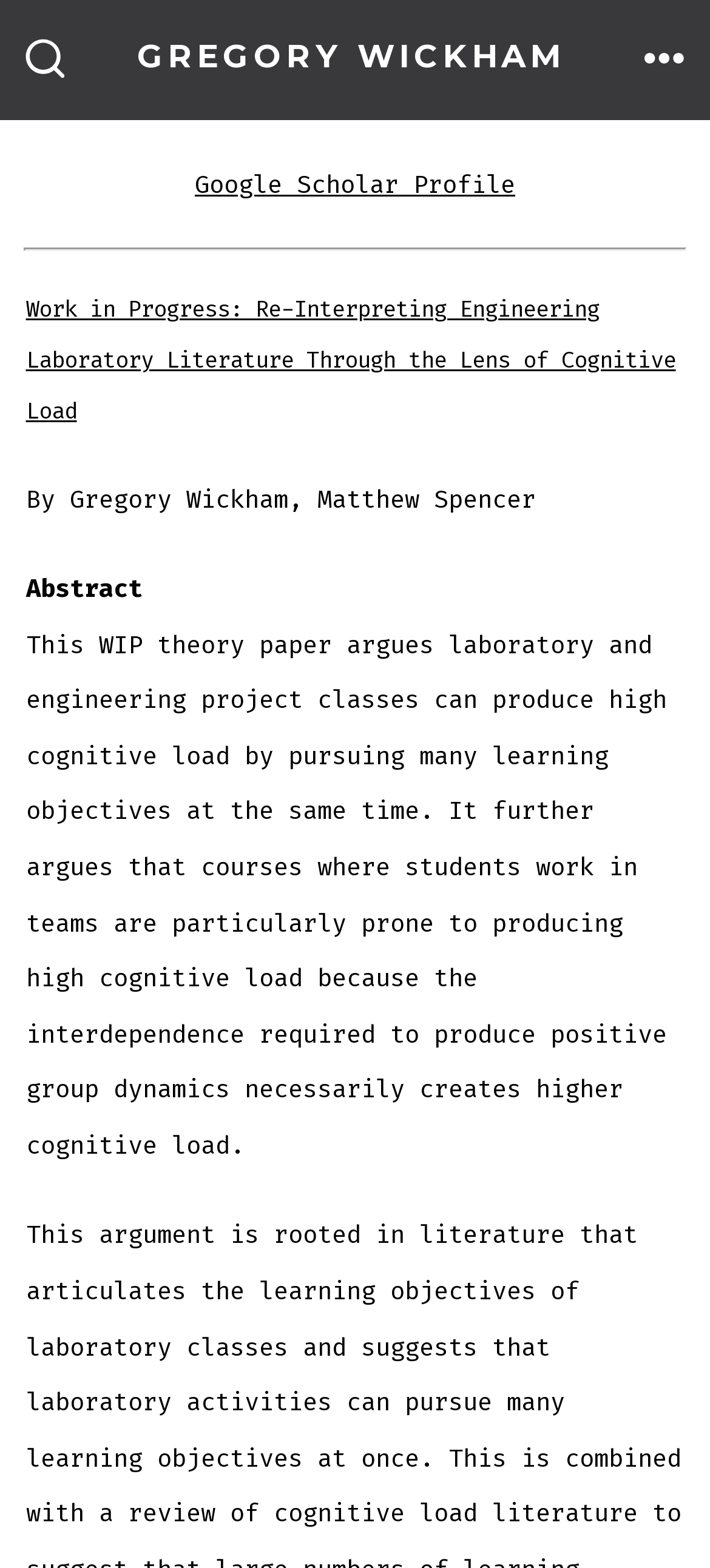How many links are in the menu?
Based on the visual content, answer with a single word or a brief phrase.

2